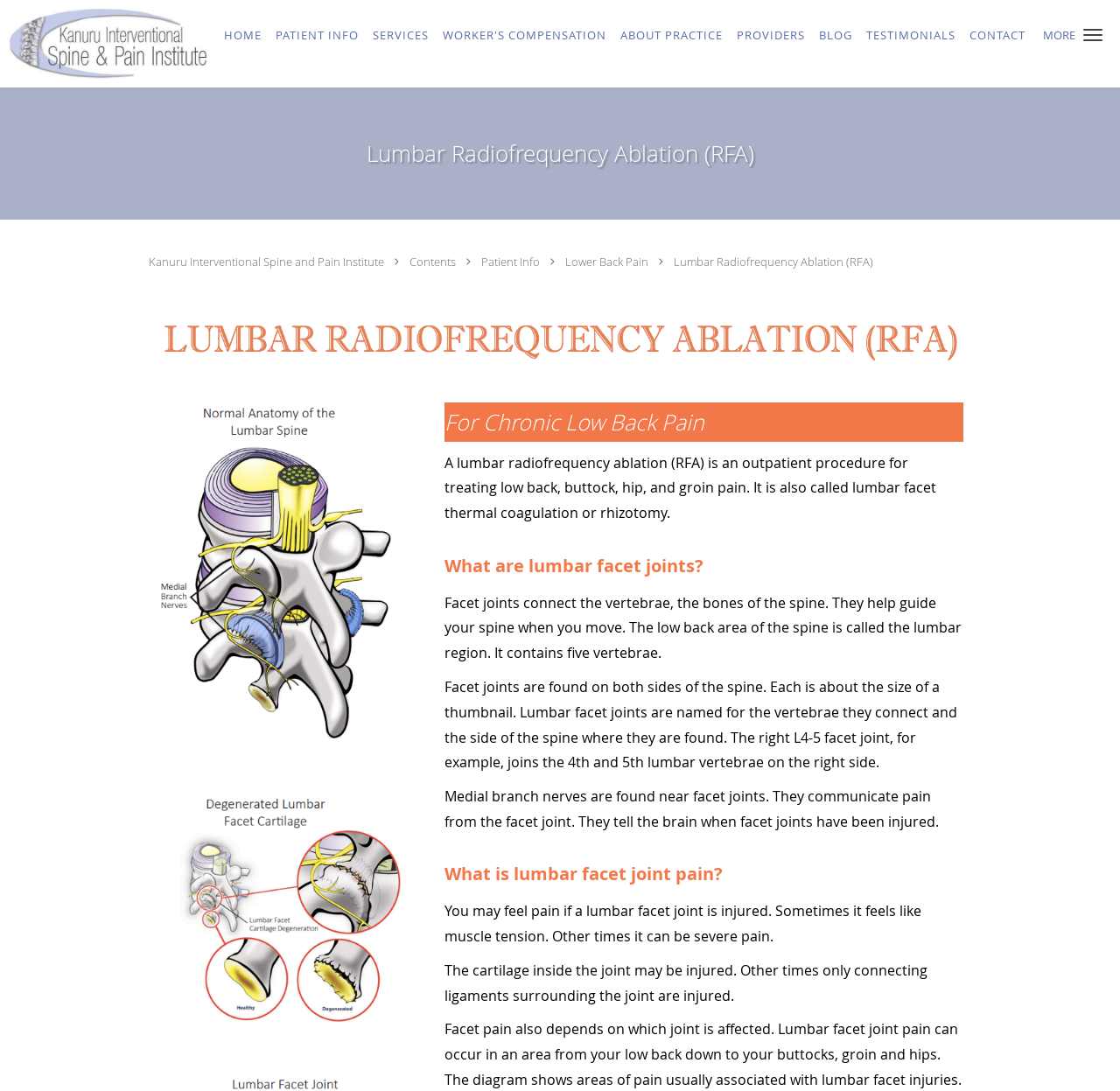Using the information in the image, give a comprehensive answer to the question: 
What is the name of the procedure also known as lumbar facet thermal coagulation or rhizotomy?

I found the answer by reading the static text element that explains that lumbar radiofrequency ablation (RFA) is also known as lumbar facet thermal coagulation or rhizotomy.